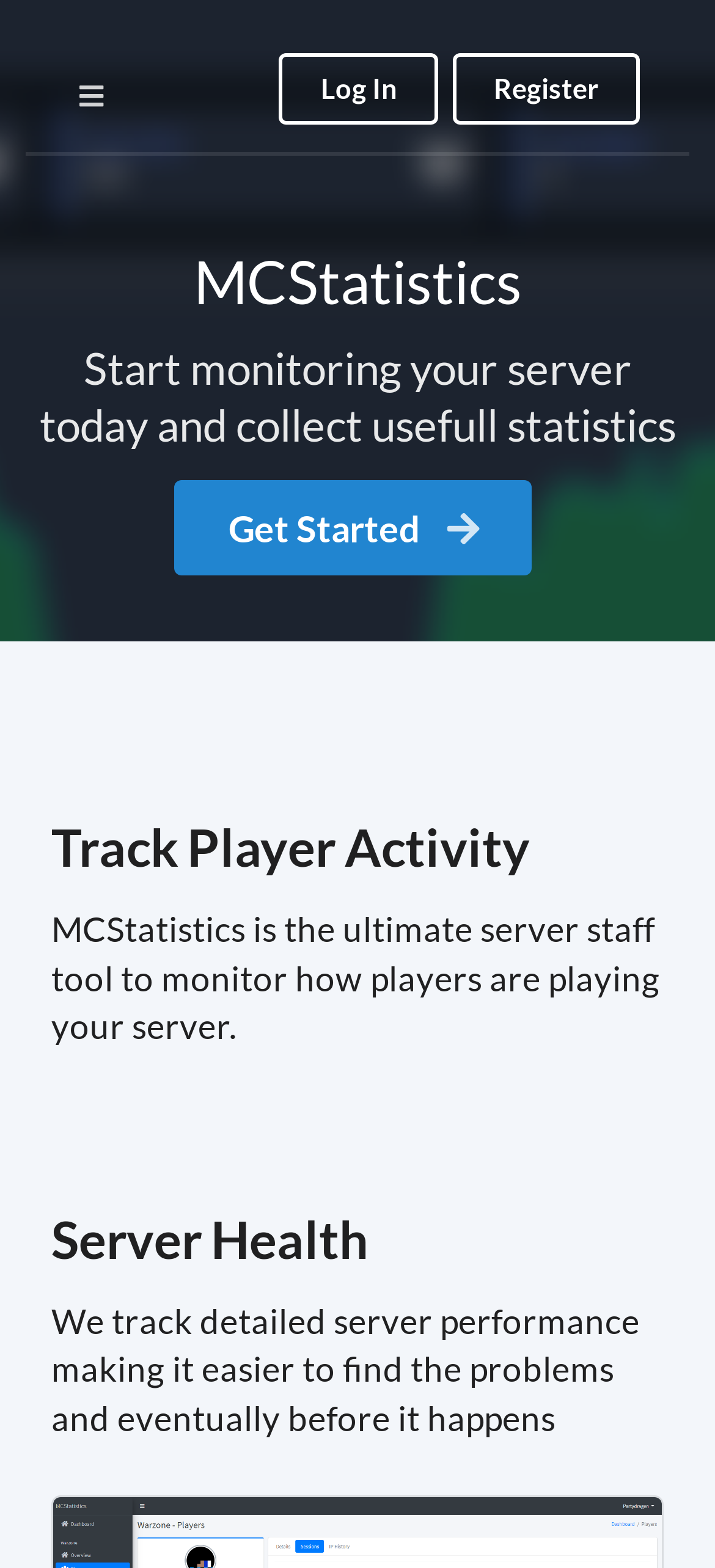Refer to the image and answer the question with as much detail as possible: What is the purpose of MCStatistics?

Based on the webpage, MCStatistics is described as the ultimate server staff tool to monitor how players are playing your server, which implies that its purpose is to provide a tool for server staff to monitor and track player activity.